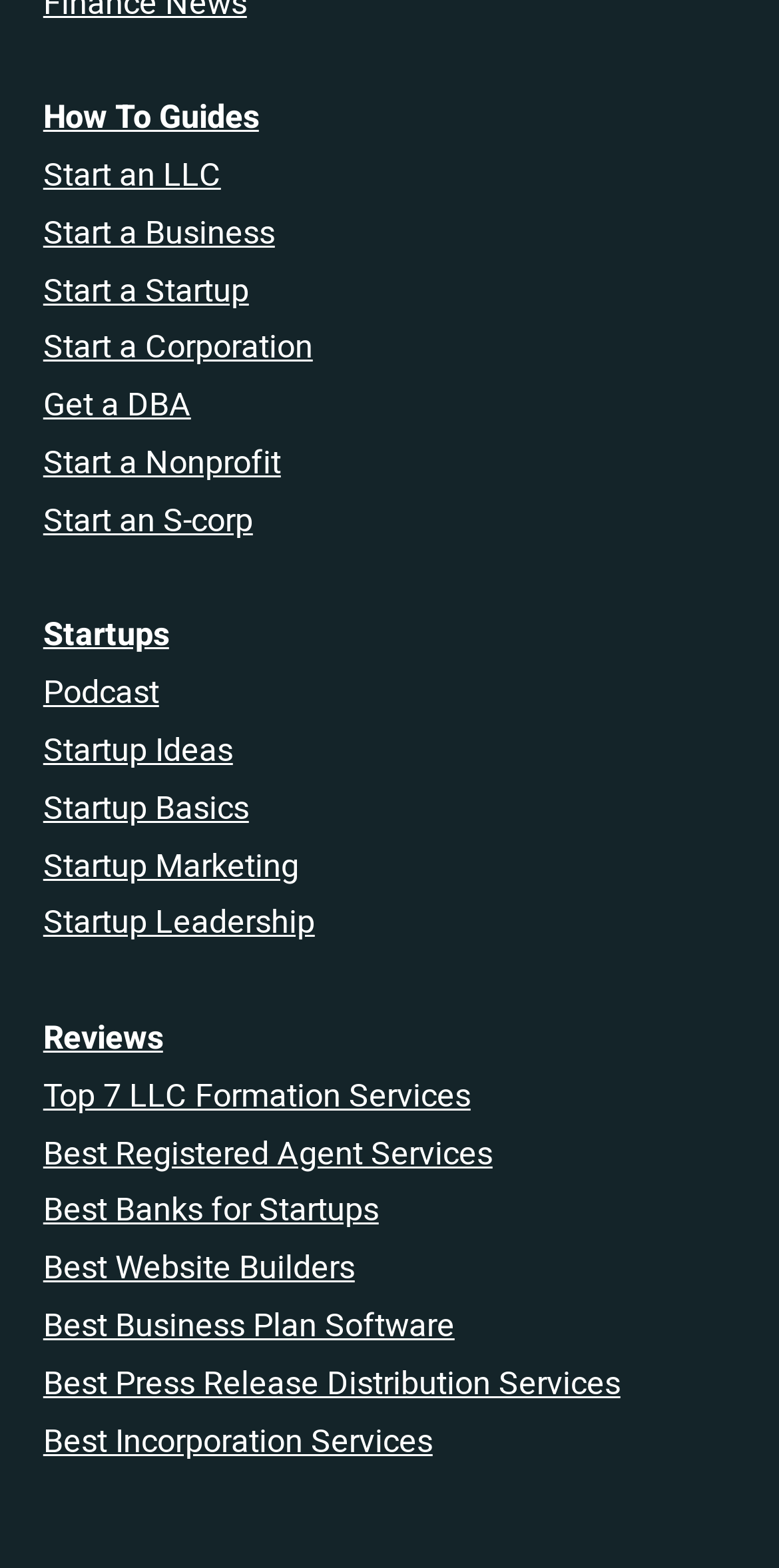Determine the bounding box coordinates of the section to be clicked to follow the instruction: "Click on 'How To Guides'". The coordinates should be given as four float numbers between 0 and 1, formatted as [left, top, right, bottom].

[0.055, 0.06, 0.332, 0.091]